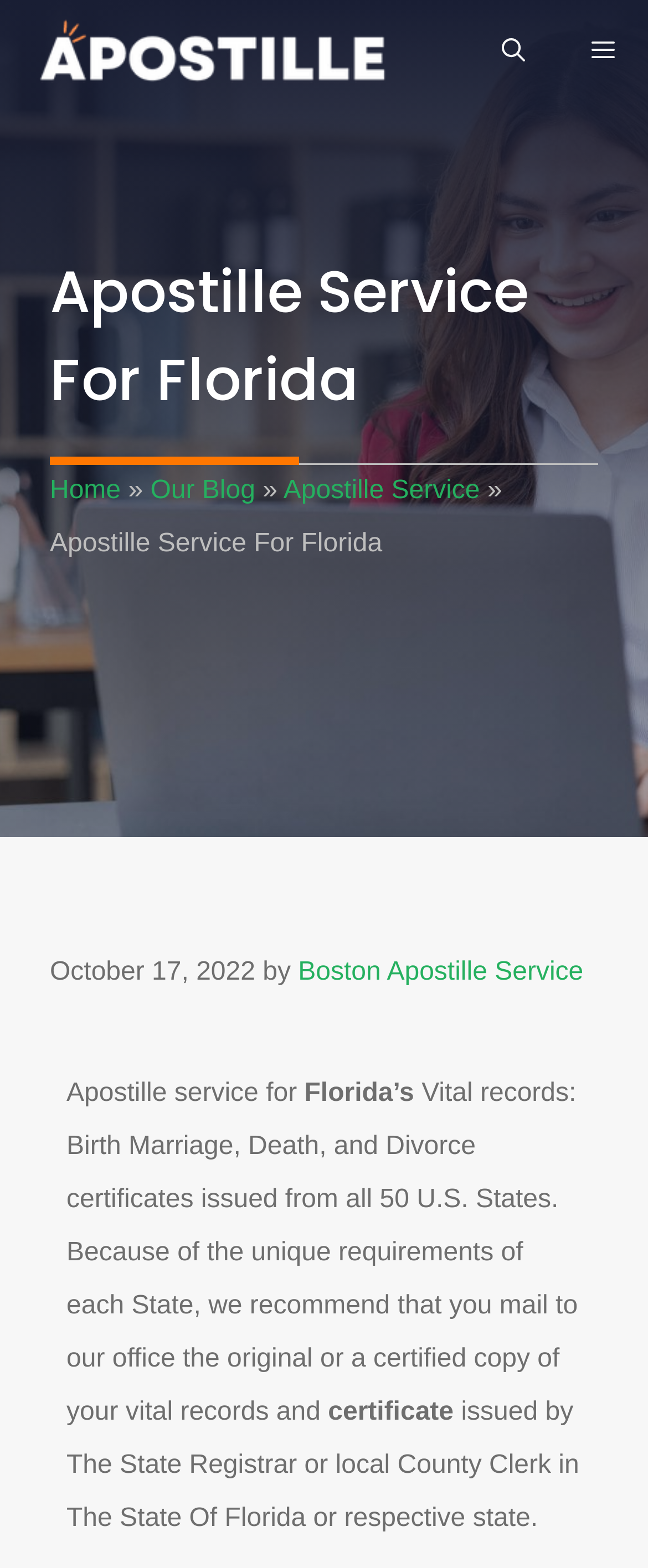Identify the bounding box for the element characterized by the following description: "Menu".

[0.862, 0.0, 1.0, 0.064]